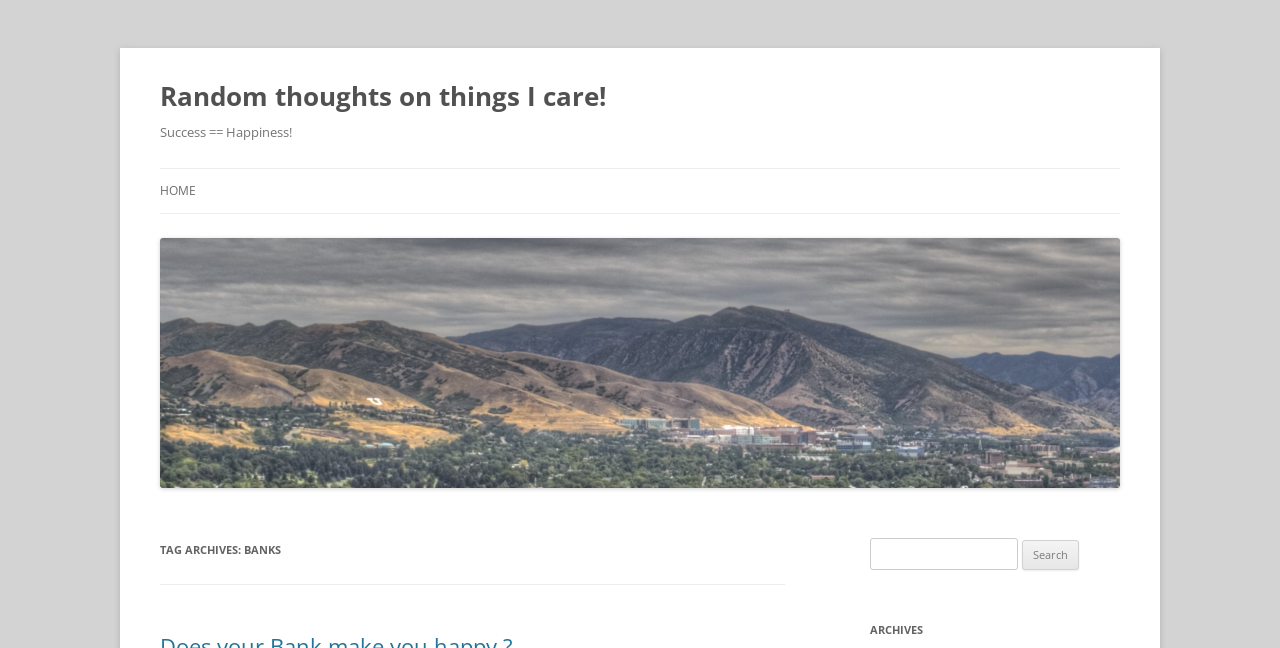Extract the text of the main heading from the webpage.

Random thoughts on things I care!